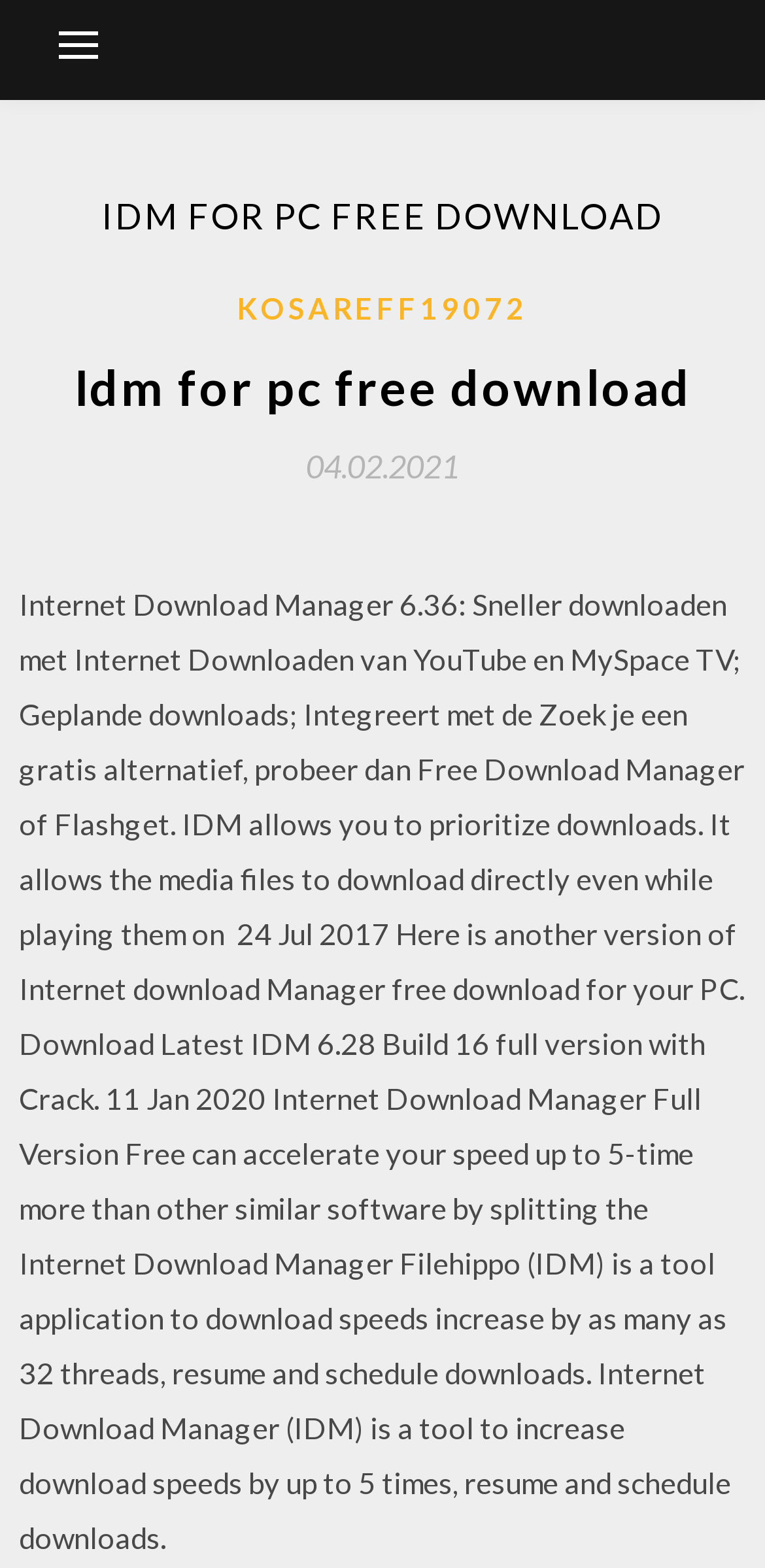Answer the question below using just one word or a short phrase: 
What is the purpose of the software?

Download acceleration